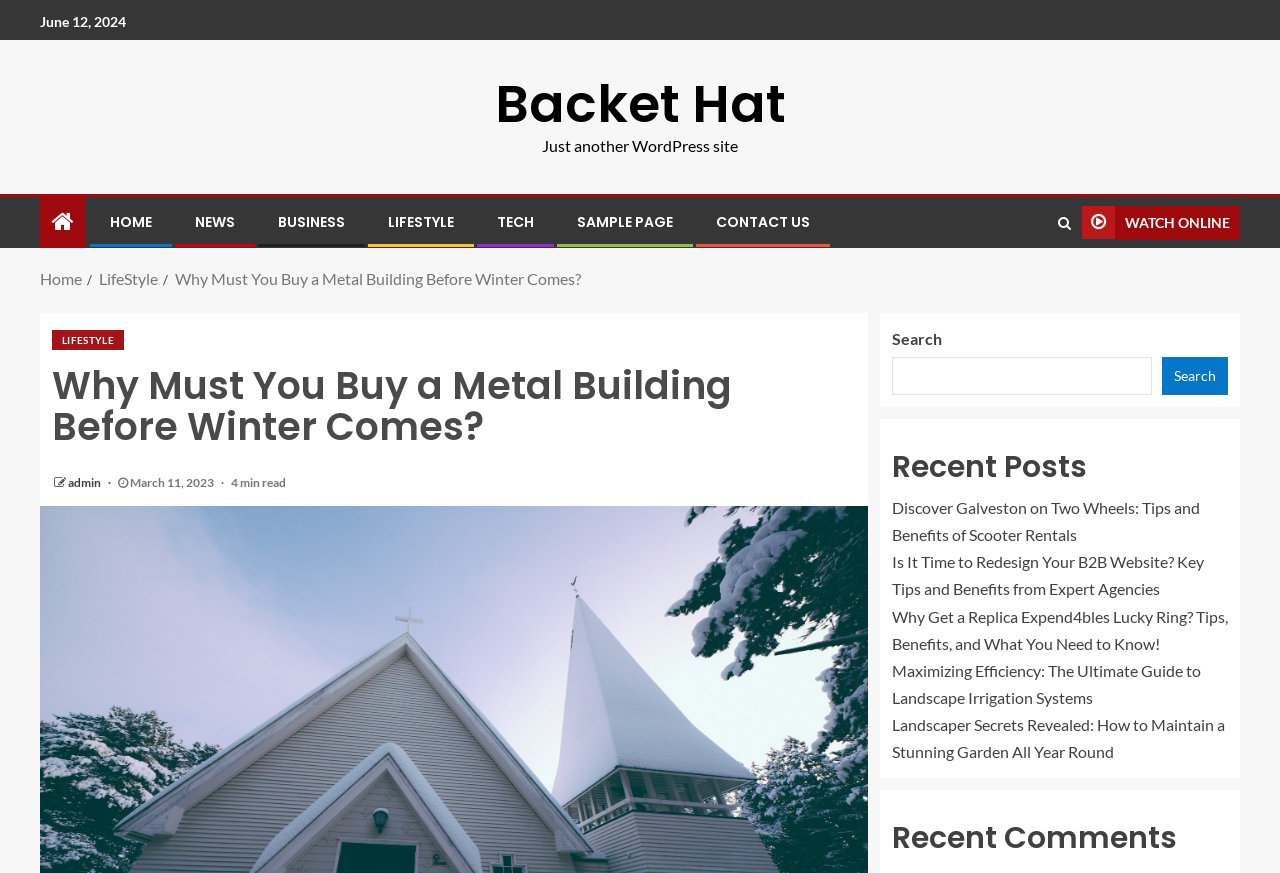Highlight the bounding box of the UI element that corresponds to this description: "Sample Page".

[0.451, 0.243, 0.526, 0.266]